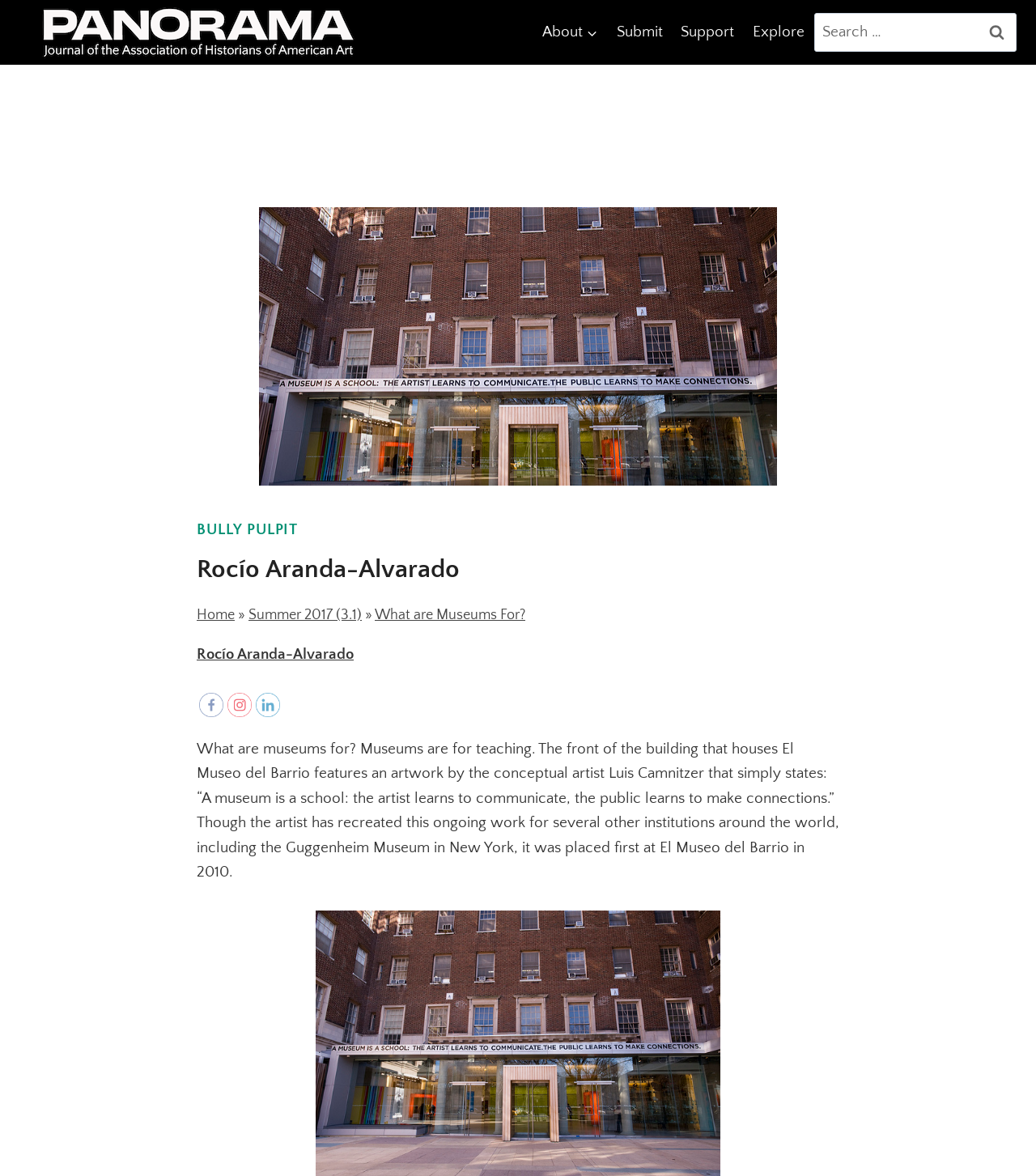What is the title of the article?
Provide a comprehensive and detailed answer to the question.

The title of the article can be found in the main content area of the webpage, which is 'What are Museums For?' and is a link.